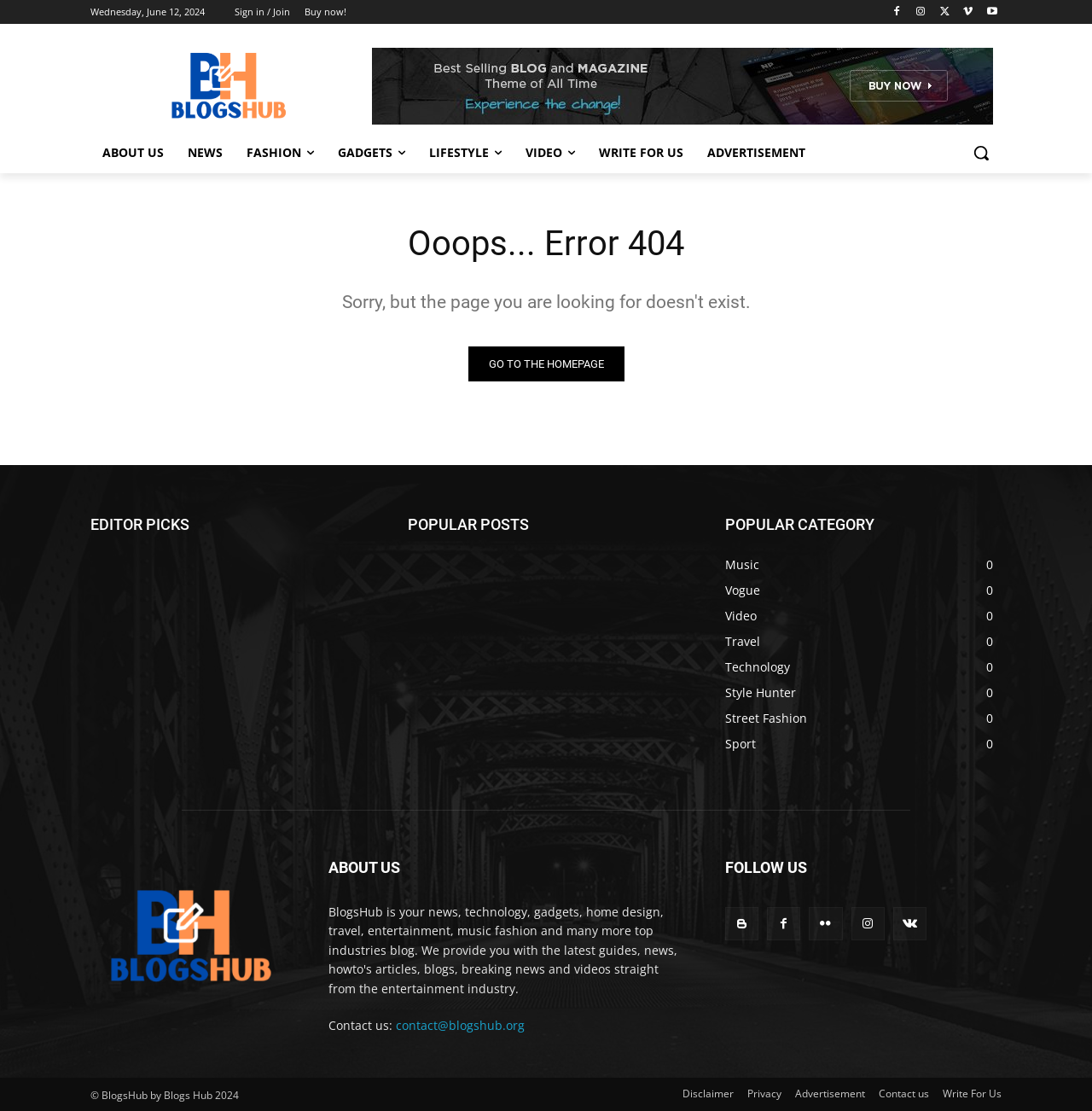Identify the bounding box coordinates for the element you need to click to achieve the following task: "Follow us on social media". The coordinates must be four float values ranging from 0 to 1, formatted as [left, top, right, bottom].

[0.664, 0.817, 0.695, 0.847]